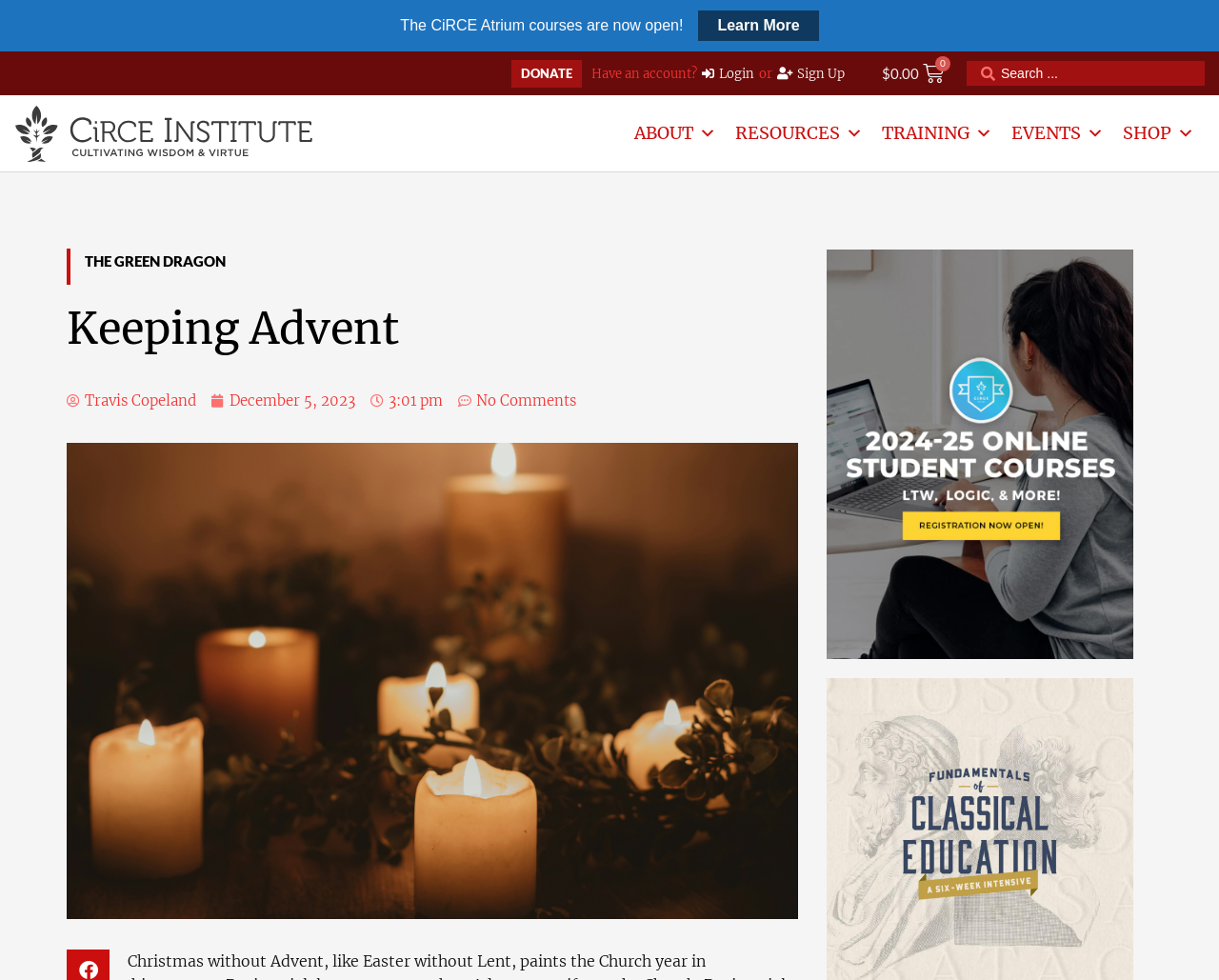Locate the bounding box coordinates of the clickable region to complete the following instruction: "Learn more about CiRCE Atrium courses."

[0.573, 0.011, 0.672, 0.042]